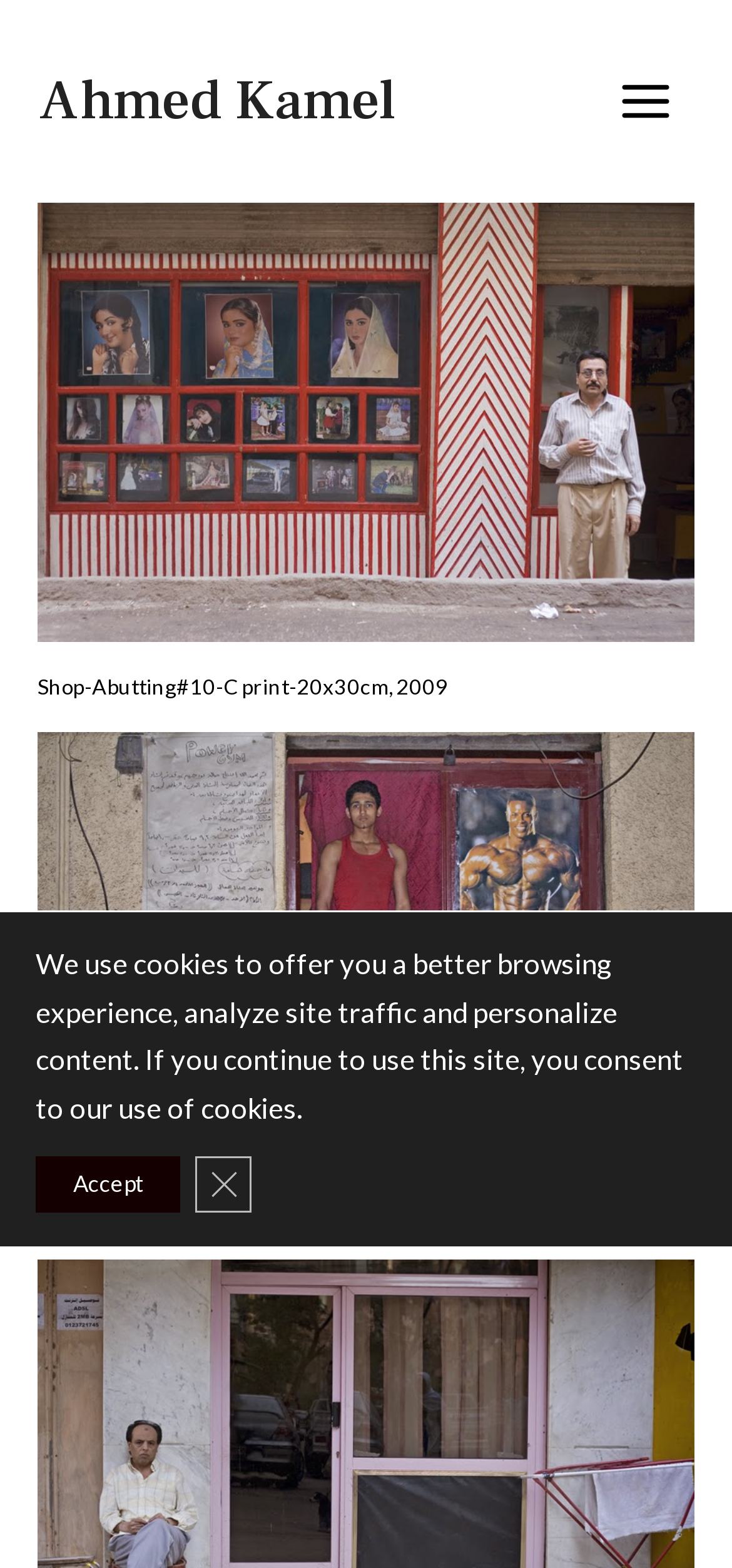What is the size of the artworks?
Using the image, elaborate on the answer with as much detail as possible.

From the figcaptions, it can be seen that the artworks are described as 'C print-20x30cm, 2009', indicating that the size of the artworks is 20x30cm.